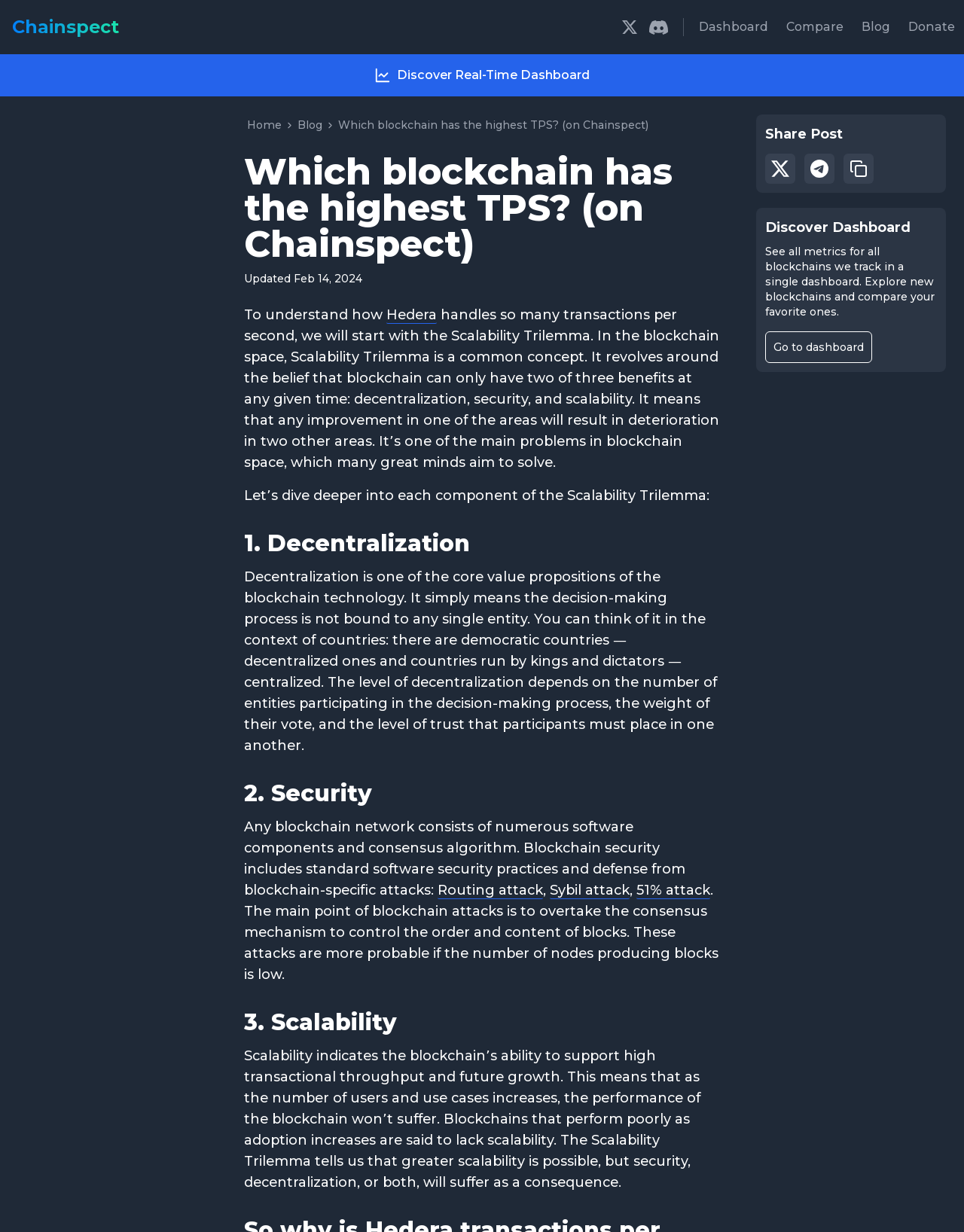Determine the bounding box coordinates for the clickable element required to fulfill the instruction: "Go to Chainspect". Provide the coordinates as four float numbers between 0 and 1, i.e., [left, top, right, bottom].

[0.009, 0.01, 0.127, 0.034]